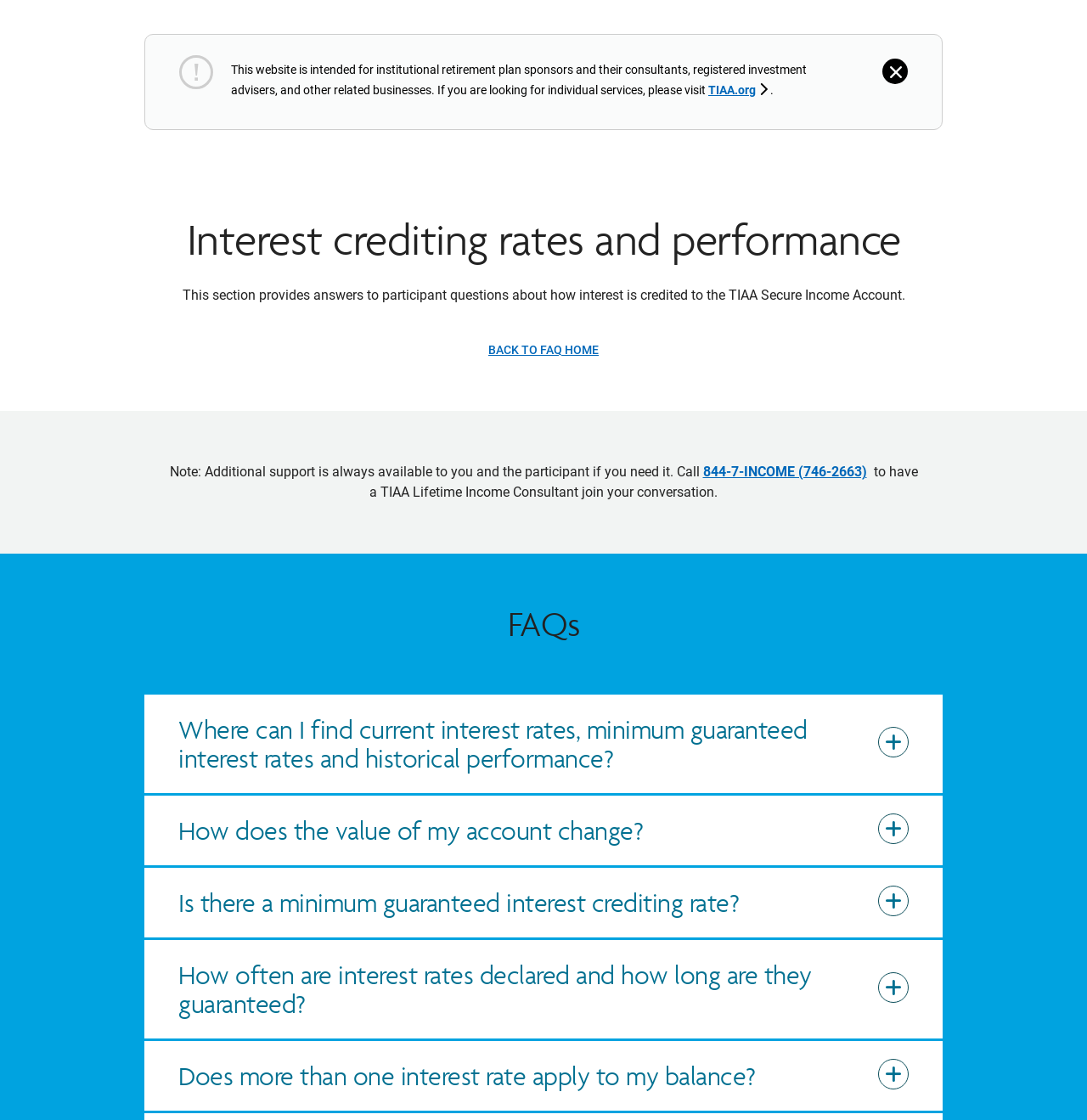Could you locate the bounding box coordinates for the section that should be clicked to accomplish this task: "Read the biography of Demosthenes".

None